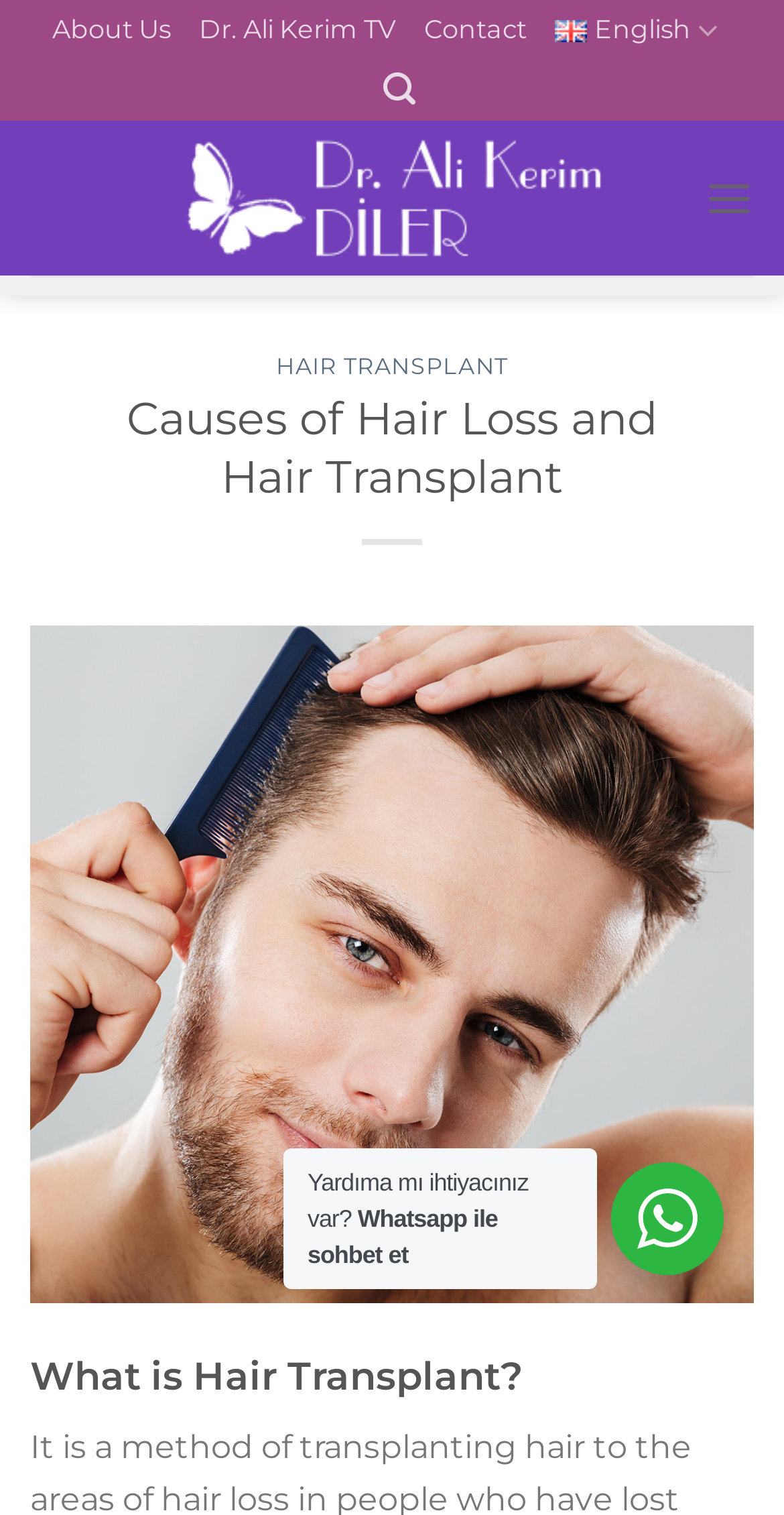Please reply to the following question with a single word or a short phrase:
What is the topic of the main heading on this webpage?

Hair Transplant